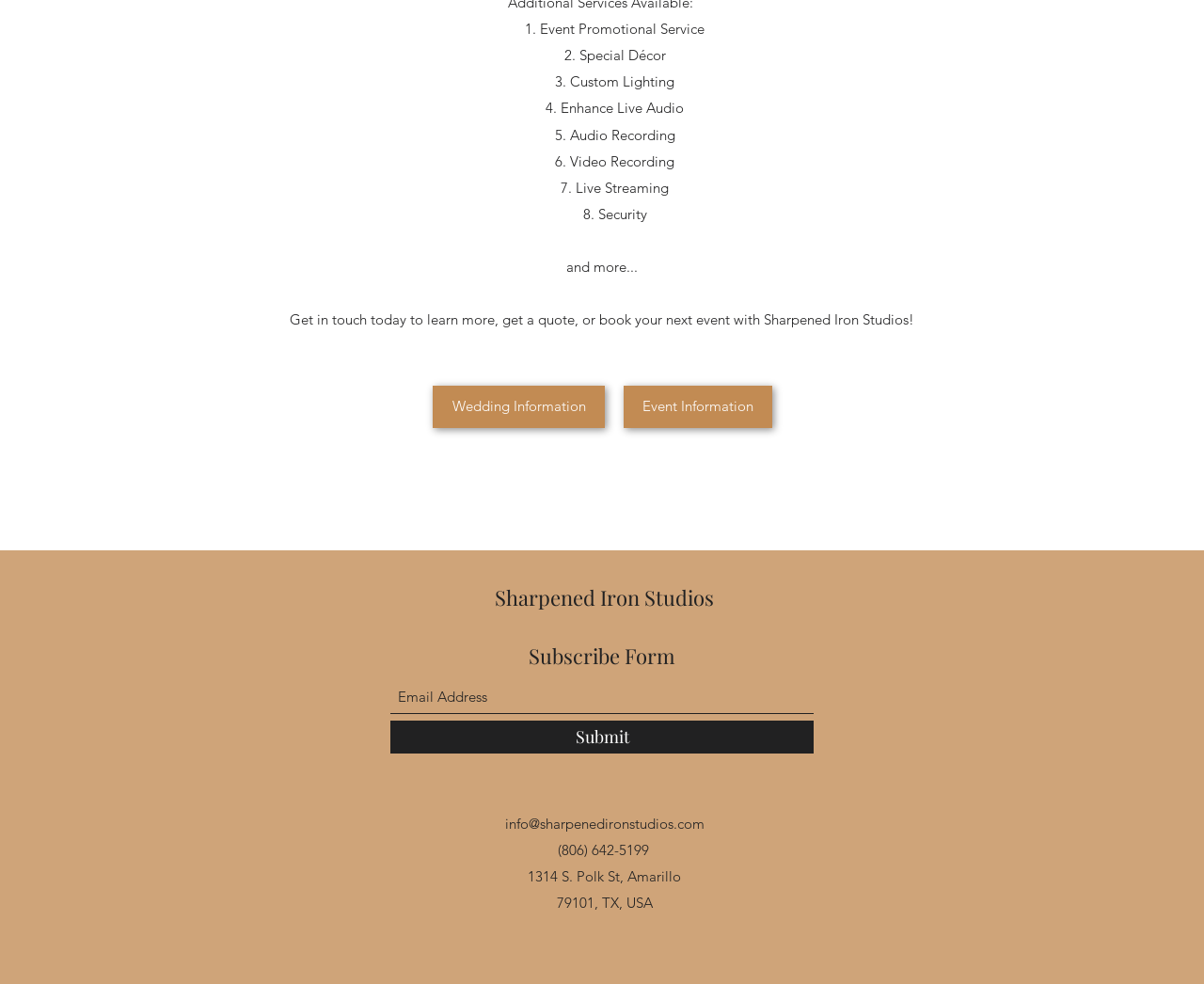Locate the UI element described by Submit in the provided webpage screenshot. Return the bounding box coordinates in the format (top-left x, top-left y, bottom-right x, bottom-right y), ensuring all values are between 0 and 1.

[0.324, 0.732, 0.676, 0.766]